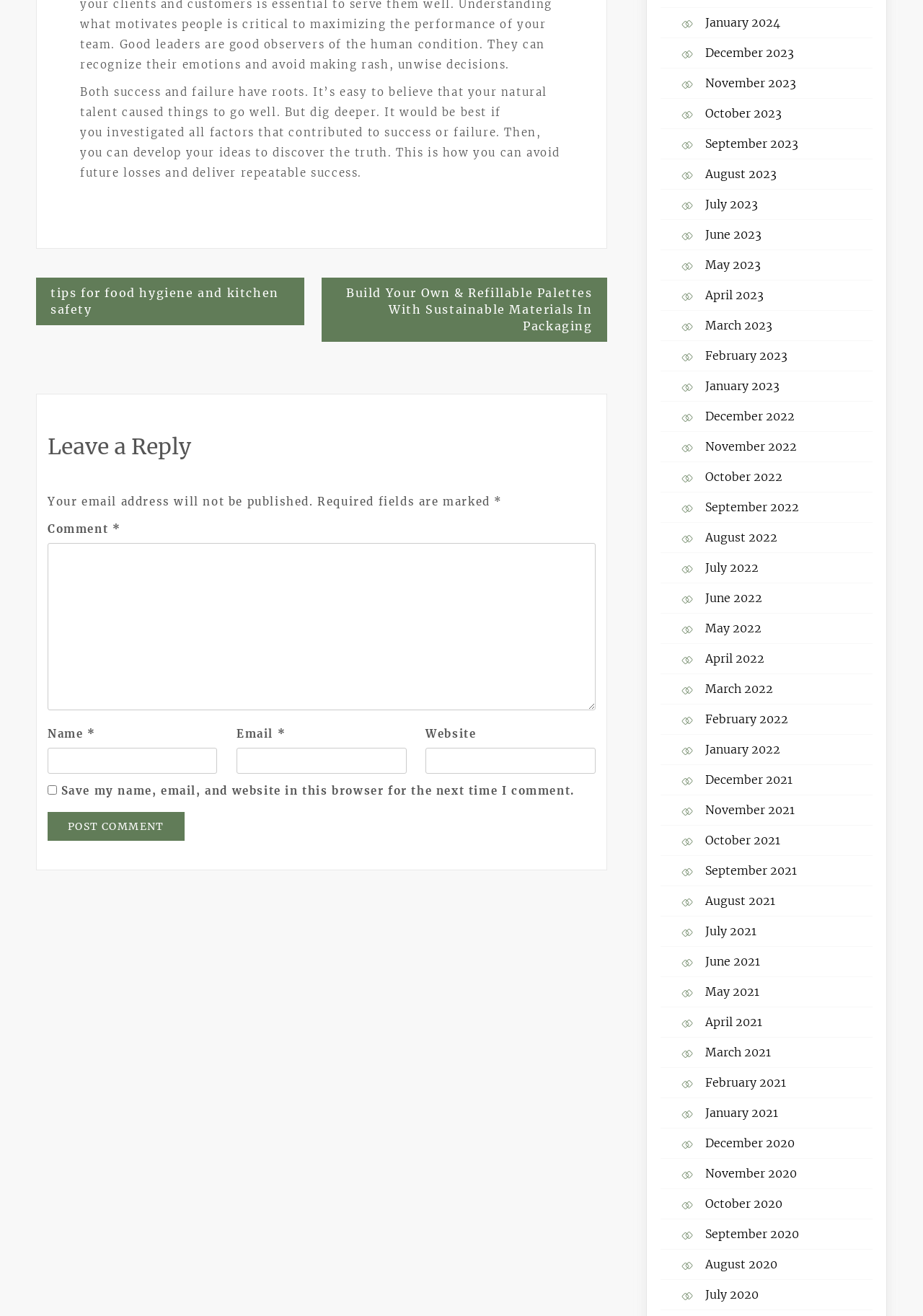Respond to the question below with a single word or phrase: What is the theme of the links section?

archive